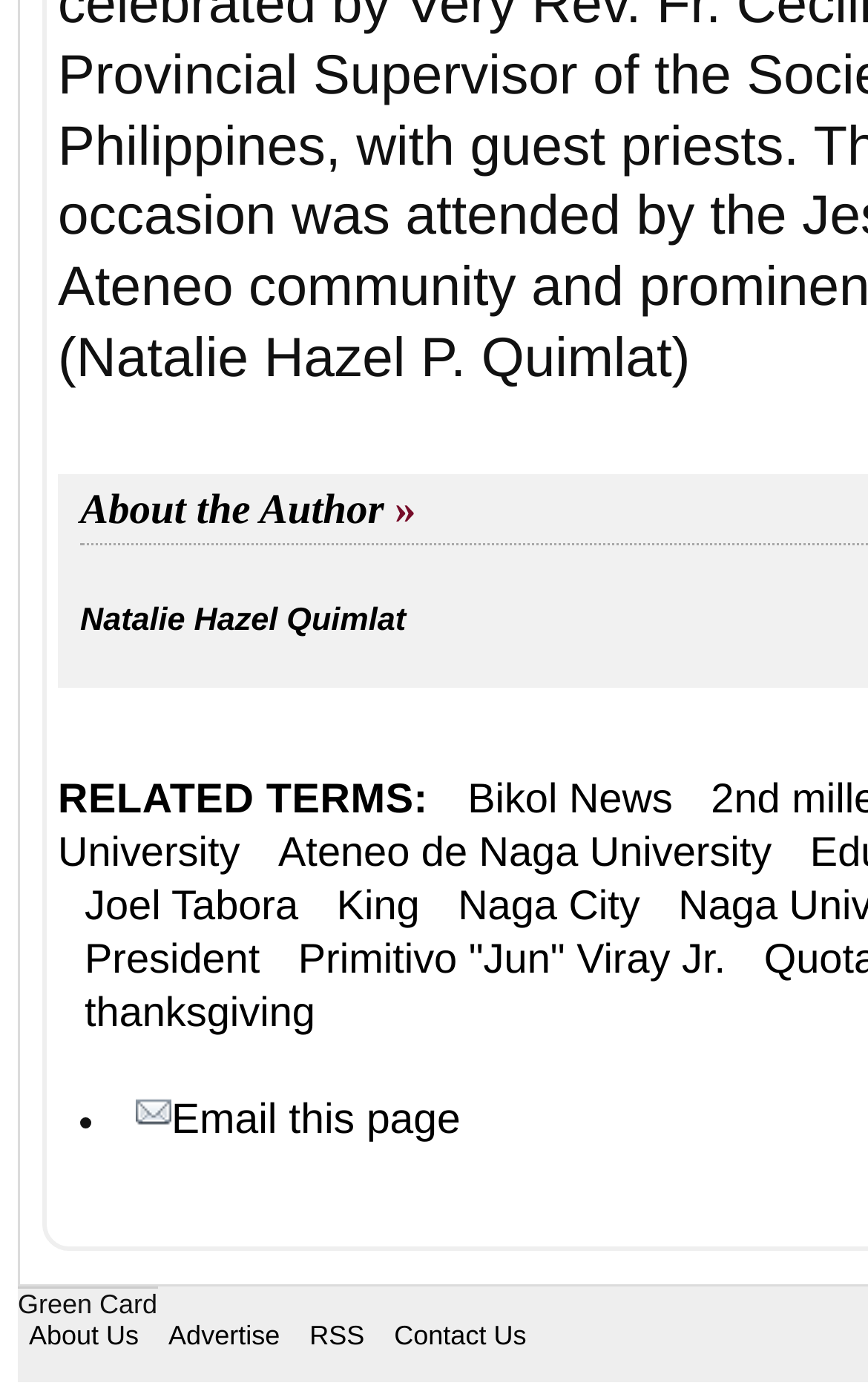Please determine the bounding box coordinates for the UI element described here. Use the format (top-left x, top-left y, bottom-right x, bottom-right y) with values bounded between 0 and 1: Bikol News

[0.539, 0.554, 0.775, 0.587]